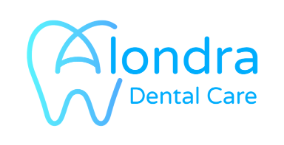What is the location of Alondra Dental Care?
Kindly offer a comprehensive and detailed response to the question.

The location of Alondra Dental Care is Norwalk, California, as mentioned in the caption, which suggests that the clinic is based in this specific location and provides dental care services to patients in the area.